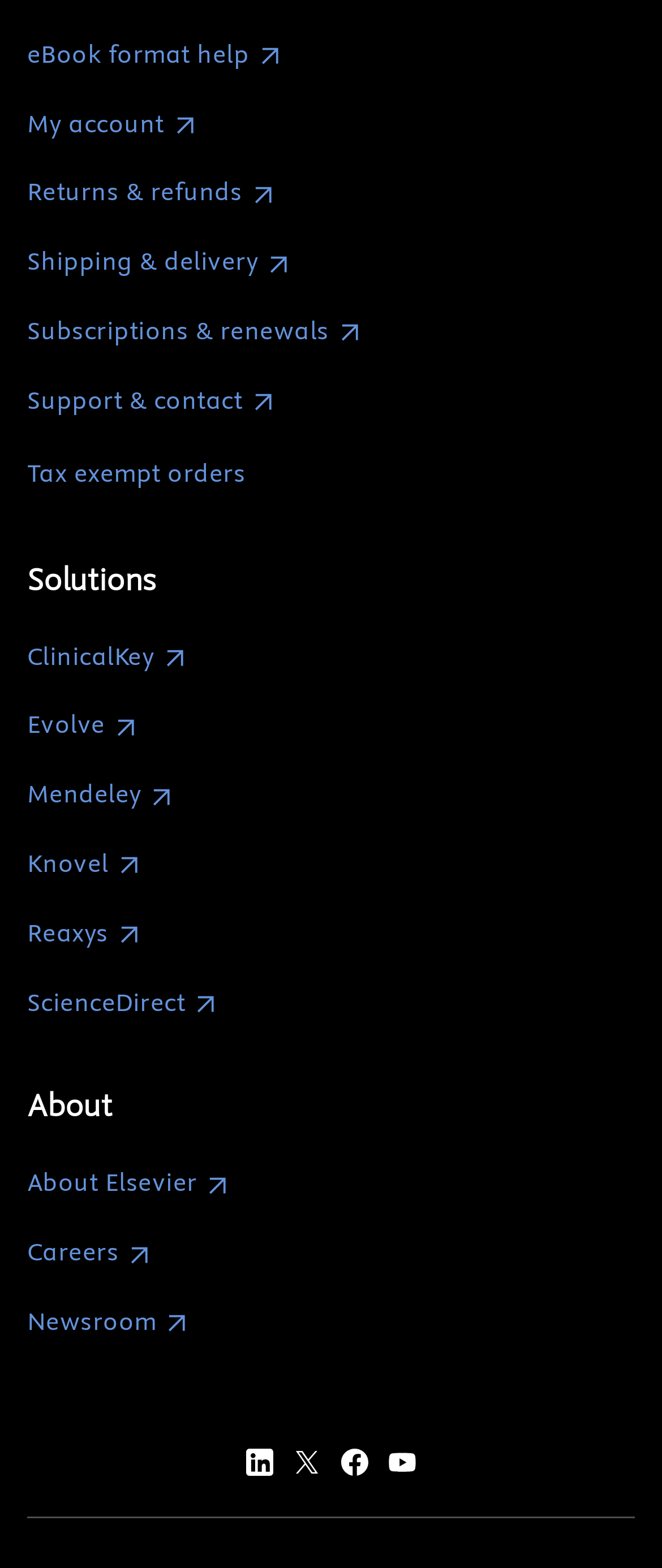Locate the bounding box coordinates of the region to be clicked to comply with the following instruction: "View eBook format help". The coordinates must be four float numbers between 0 and 1, in the form [left, top, right, bottom].

[0.041, 0.024, 0.548, 0.046]